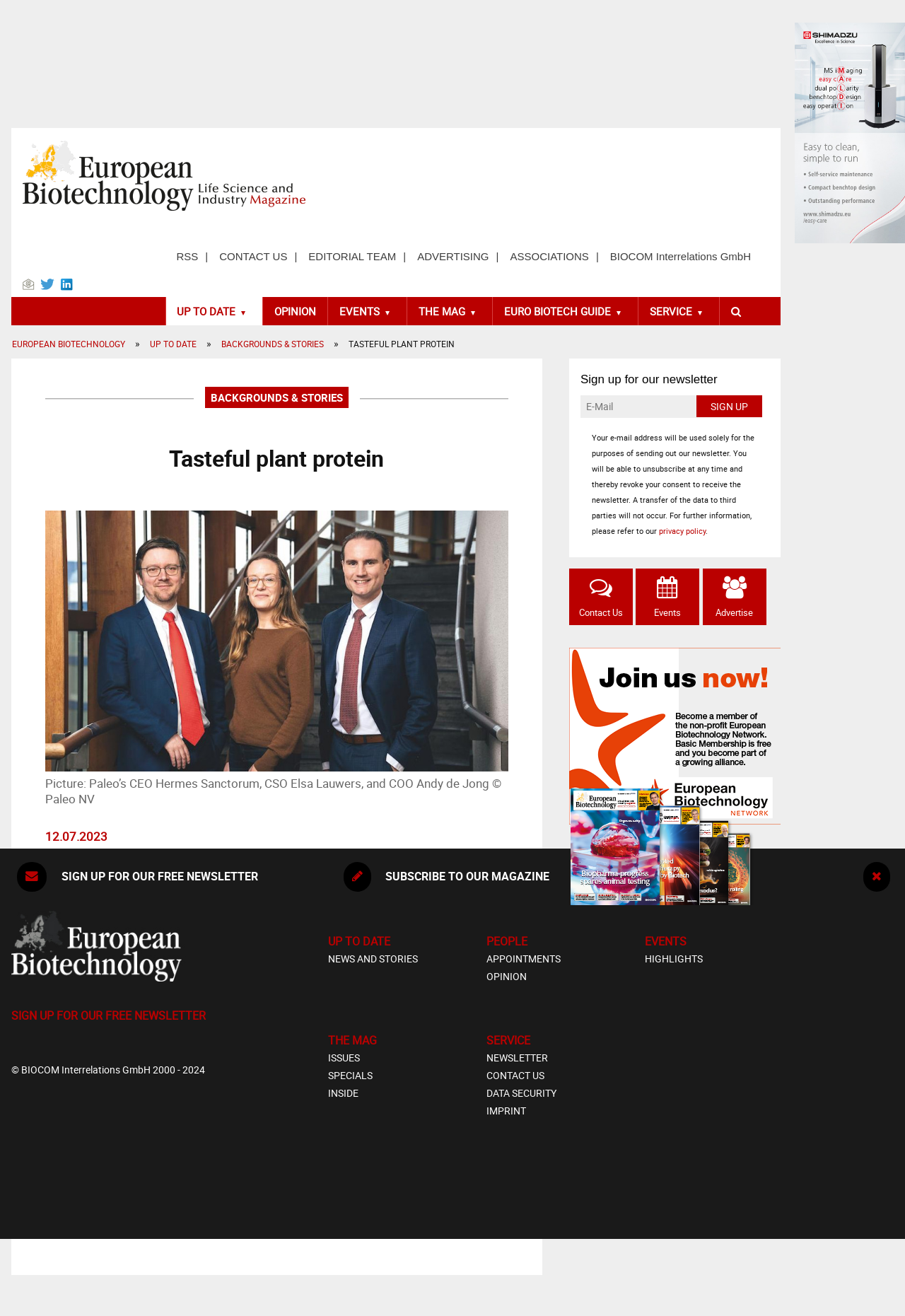Deliver a detailed narrative of the webpage's visual and textual elements.

The webpage is about European Biotechnology, a platform that reports on political, economic, and technical developments in the life sciences sector within the European Union. 

At the top of the page, there is a navigation menu with links to various sections, including "UP TO DATE", "OPINION", "EVENTS", "THE MAG", "EURO BIOTECH GUIDE", and "SERVICE". Below this menu, there is a prominent section featuring an article about Paleo NV, a company that has closed a €12m Series A financing round to scale up its microbial production of secreted species-specific myoglobin, a taste enhancer for plant-based meat. The article includes a photo of the company's CEO and other executives.

To the right of the article, there is a sidebar with links to other sections, including "RSS", "CONTACT US", "EDITORIAL TEAM", "ADVERTISING", and "ASSOCIATIONS". There are also social media links and a search bar.

Further down the page, there is a section dedicated to signing up for the newsletter, with a heading "Sign up for our newsletter" and a brief description of what the newsletter entails. Below this section, there is an iframe with a product advertisement, and another section featuring a product of the week, which is a single-use bioreactor technology.

At the bottom of the page, there are more links to various sections, including "UP TO DATE", "NEWS AND STORIES", "PEOPLE", "APPOINTMENTS", "OPINION", "EVENTS", "HIGHLIGHTS", "THE MAG", "ISSUES", "SPECIALS", "INSIDE", and "SERVICE". There are also links to subscribe to the magazine and sign up for the free newsletter.